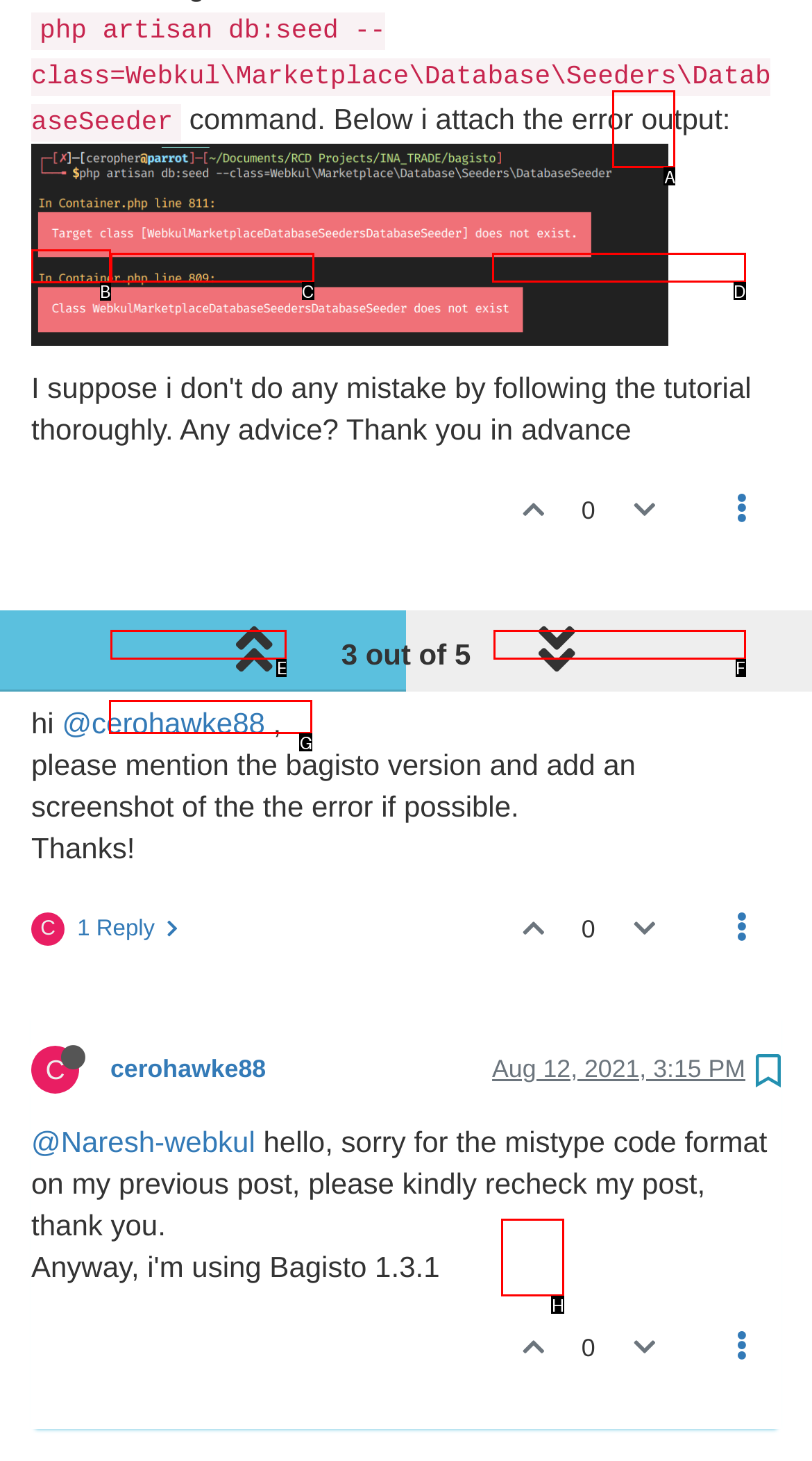Choose the HTML element that aligns with the description: Aug 16, 2021, 4:38 AM. Indicate your choice by stating the letter.

F